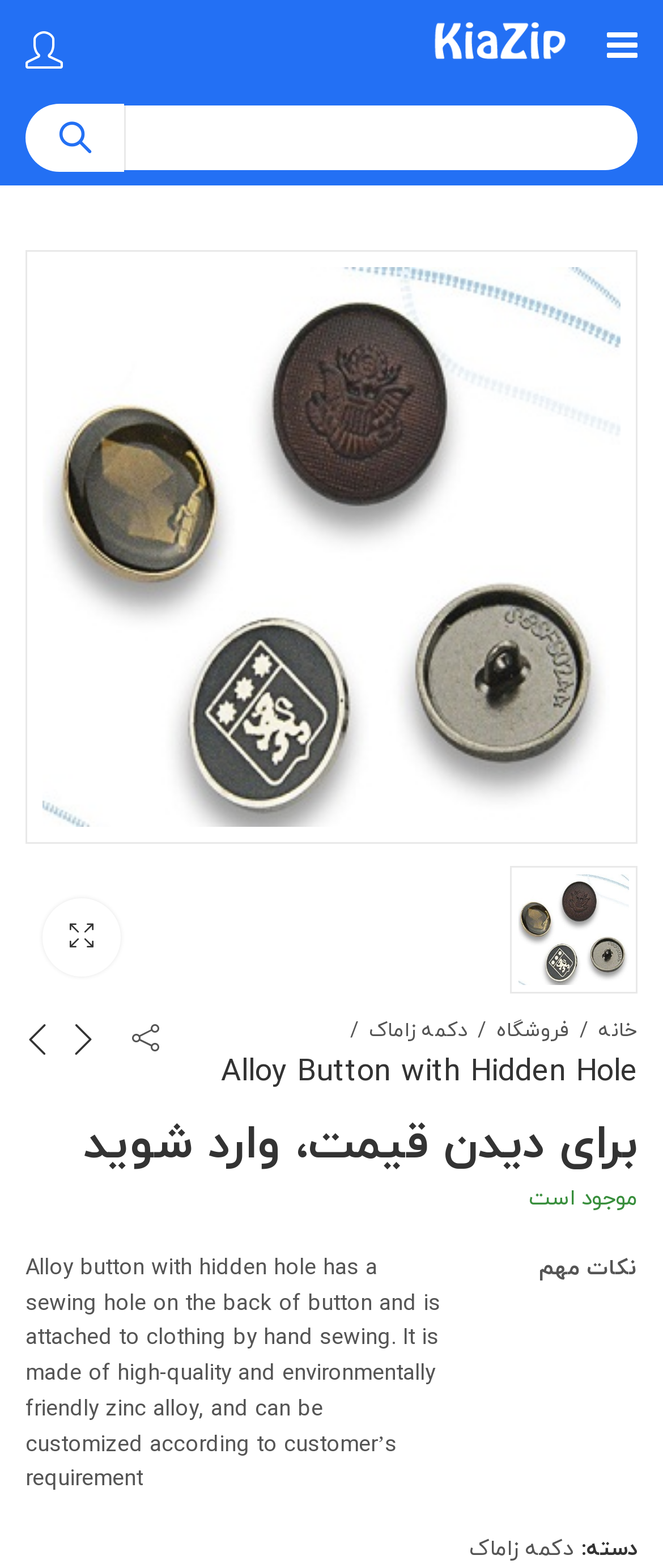Please identify the bounding box coordinates of the area that needs to be clicked to fulfill the following instruction: "Explore categories."

[0.556, 0.647, 0.705, 0.668]